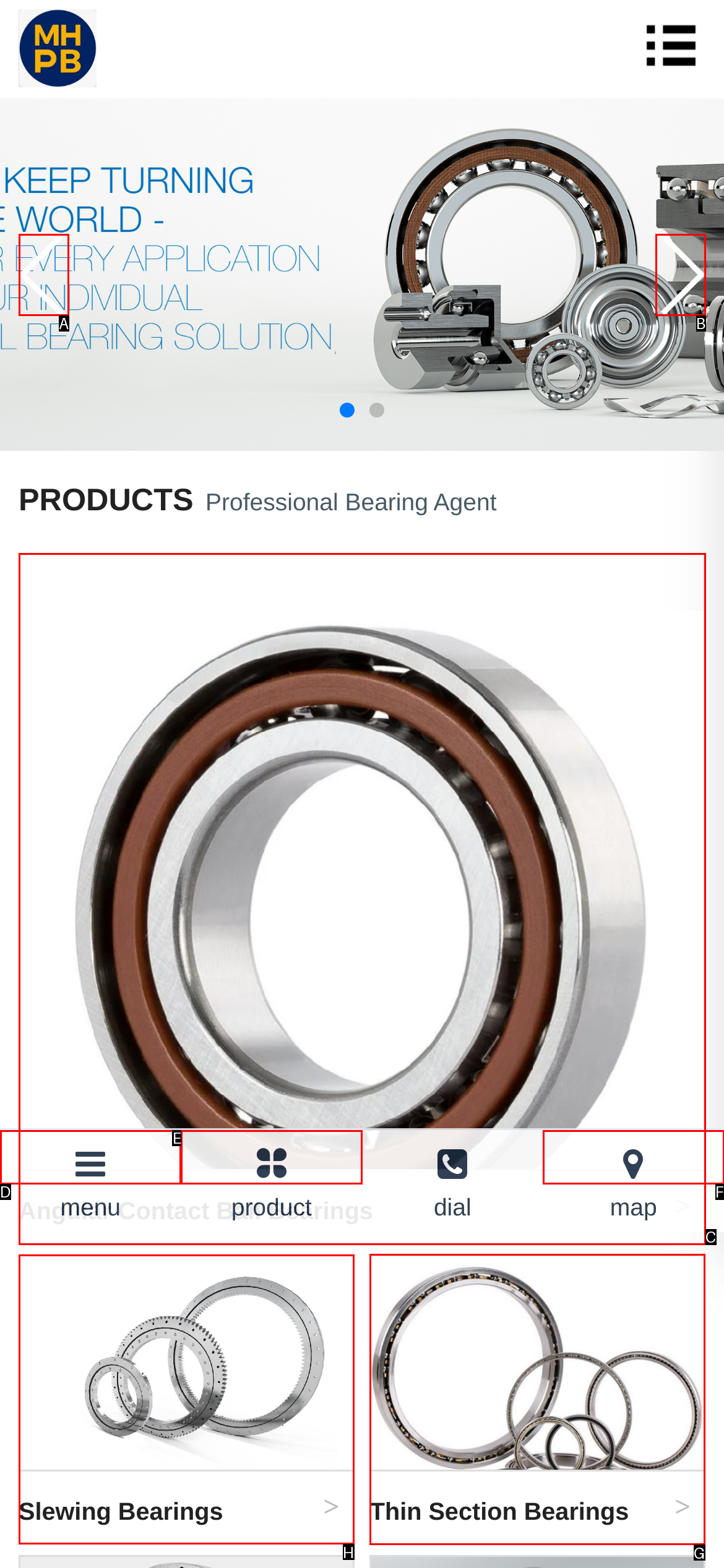From the given options, choose the one to complete the task: Go to Slewing Bearings
Indicate the letter of the correct option.

H